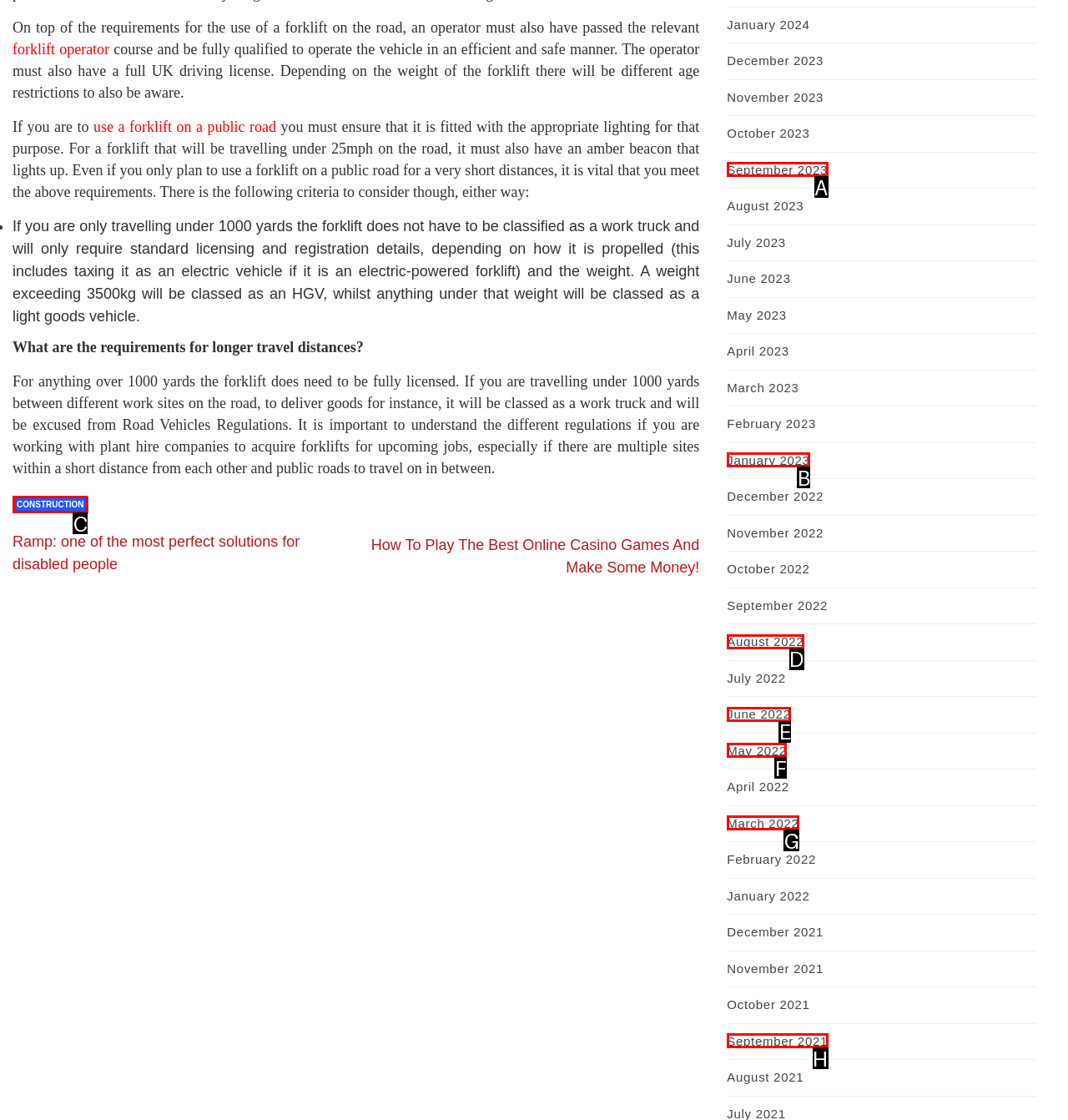Tell me the letter of the UI element to click in order to accomplish the following task: Click the 'CONSTRUCTION' link
Answer with the letter of the chosen option from the given choices directly.

C